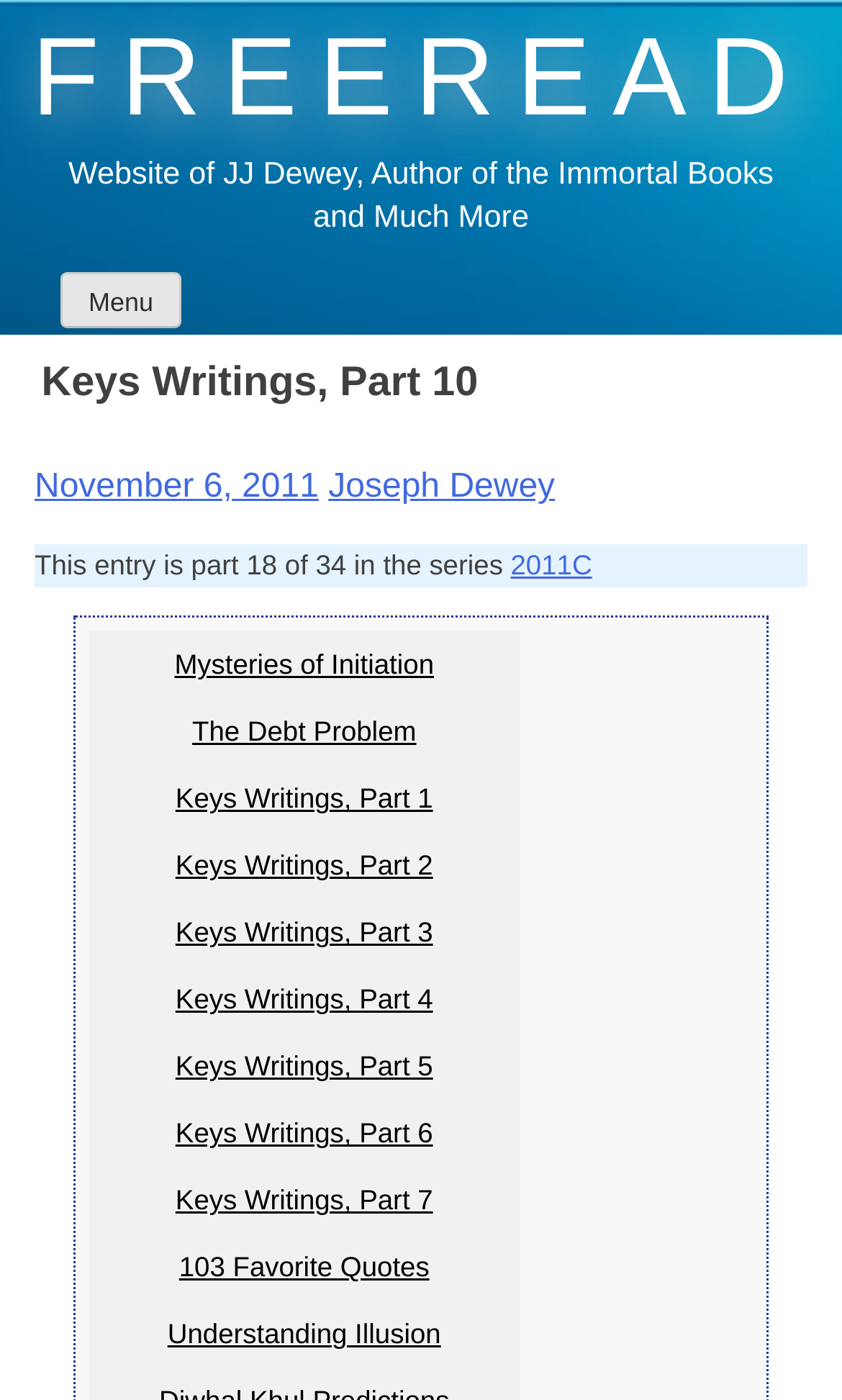Please provide a one-word or short phrase answer to the question:
What is the date of the current entry?

November 6, 2011